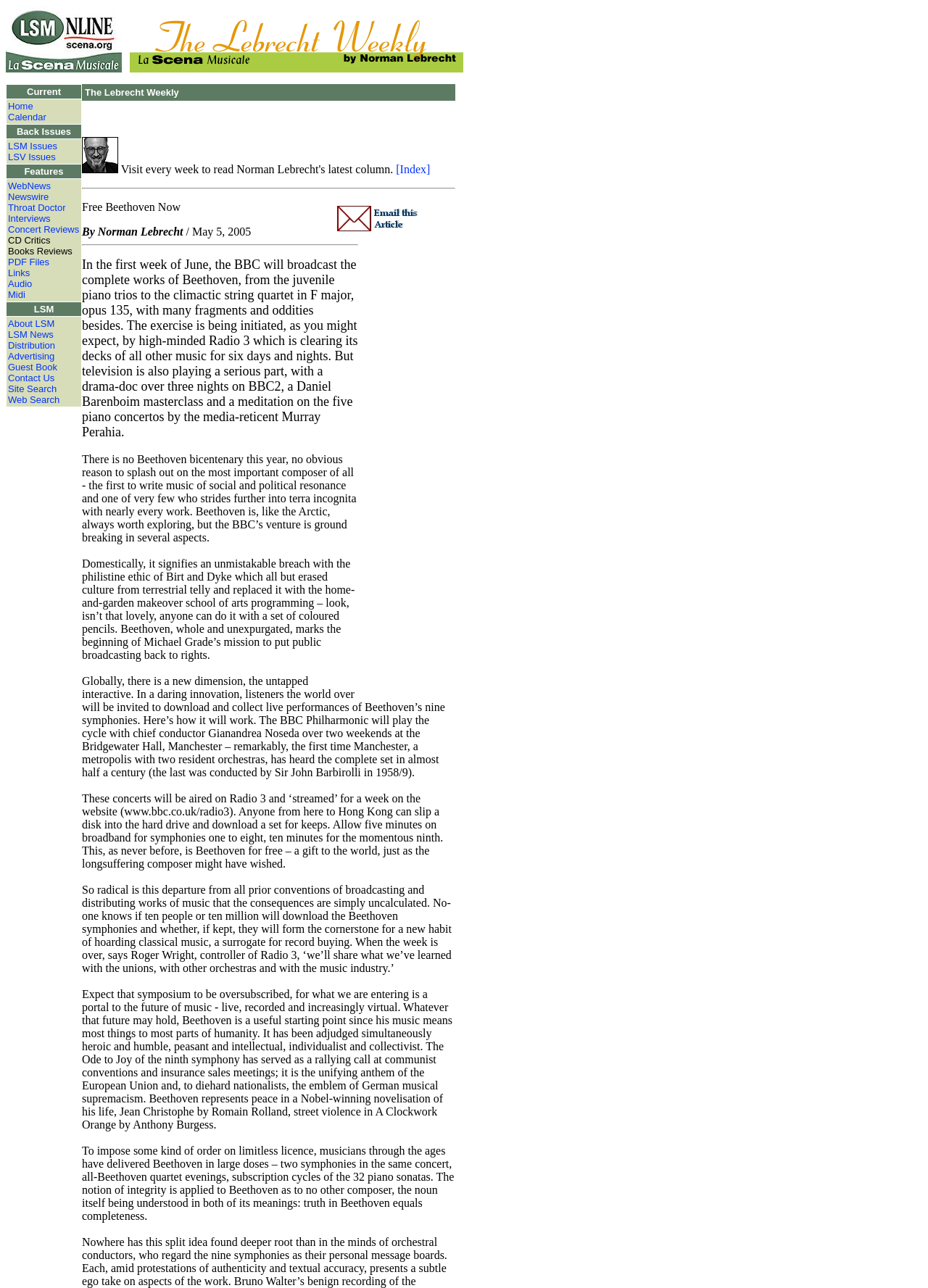What is the name of the novel that features Beethoven's music?
Use the image to answer the question with a single word or phrase.

A Clockwork Orange